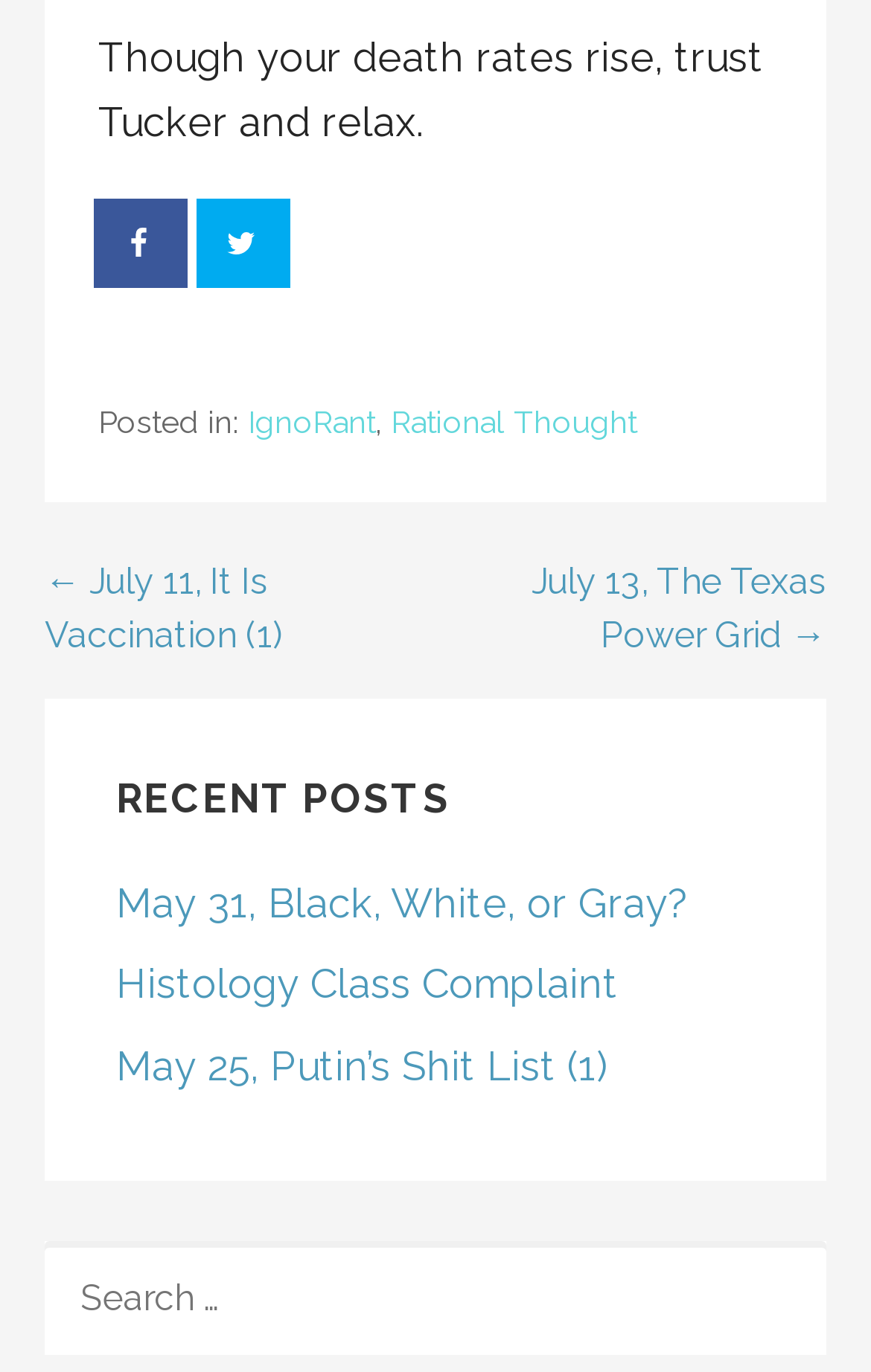Given the element description: "IgnoRant", predict the bounding box coordinates of the UI element it refers to, using four float numbers between 0 and 1, i.e., [left, top, right, bottom].

[0.285, 0.295, 0.431, 0.321]